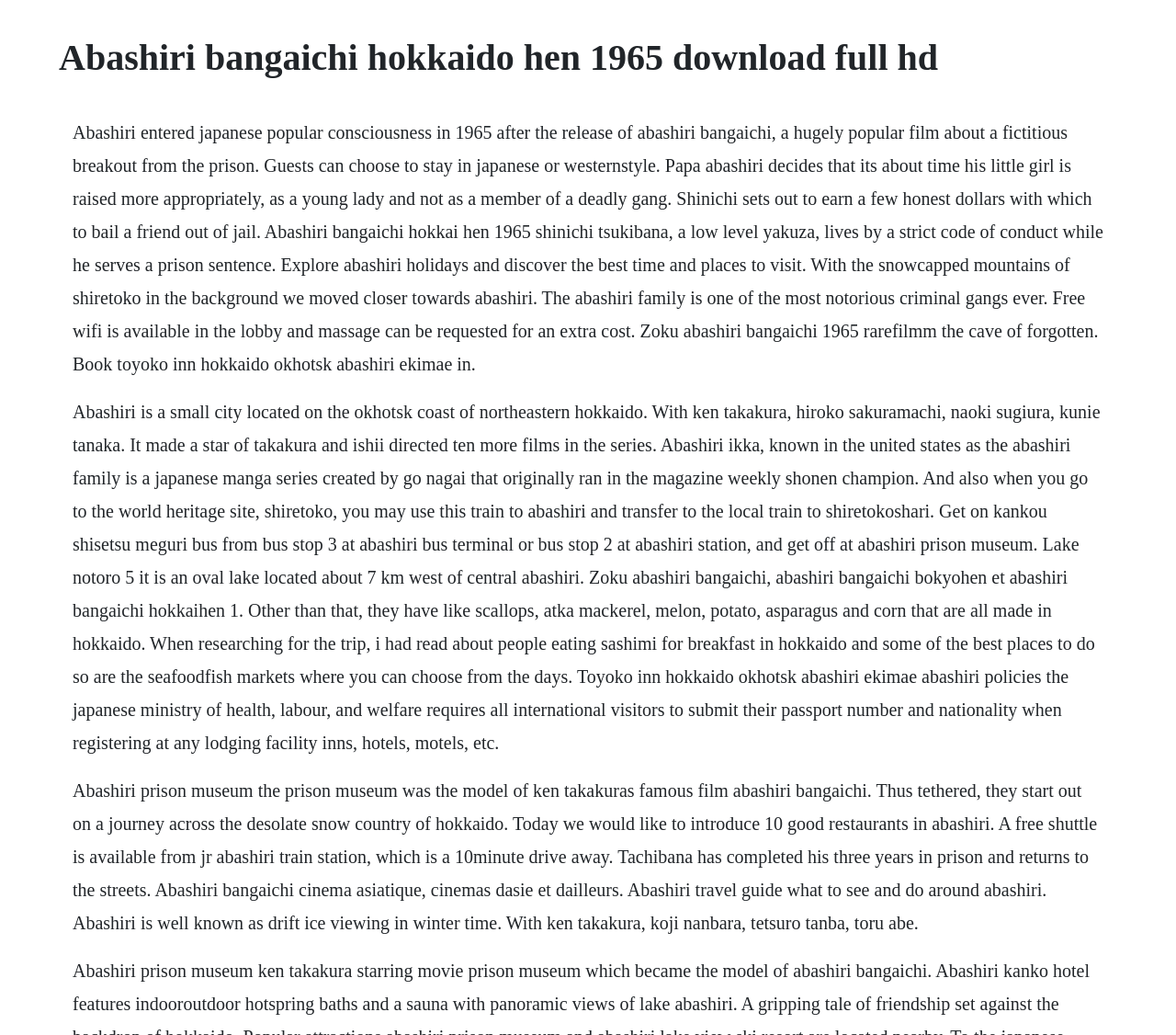Please find and provide the title of the webpage.

Abashiri bangaichi hokkaido hen 1965 download full hd